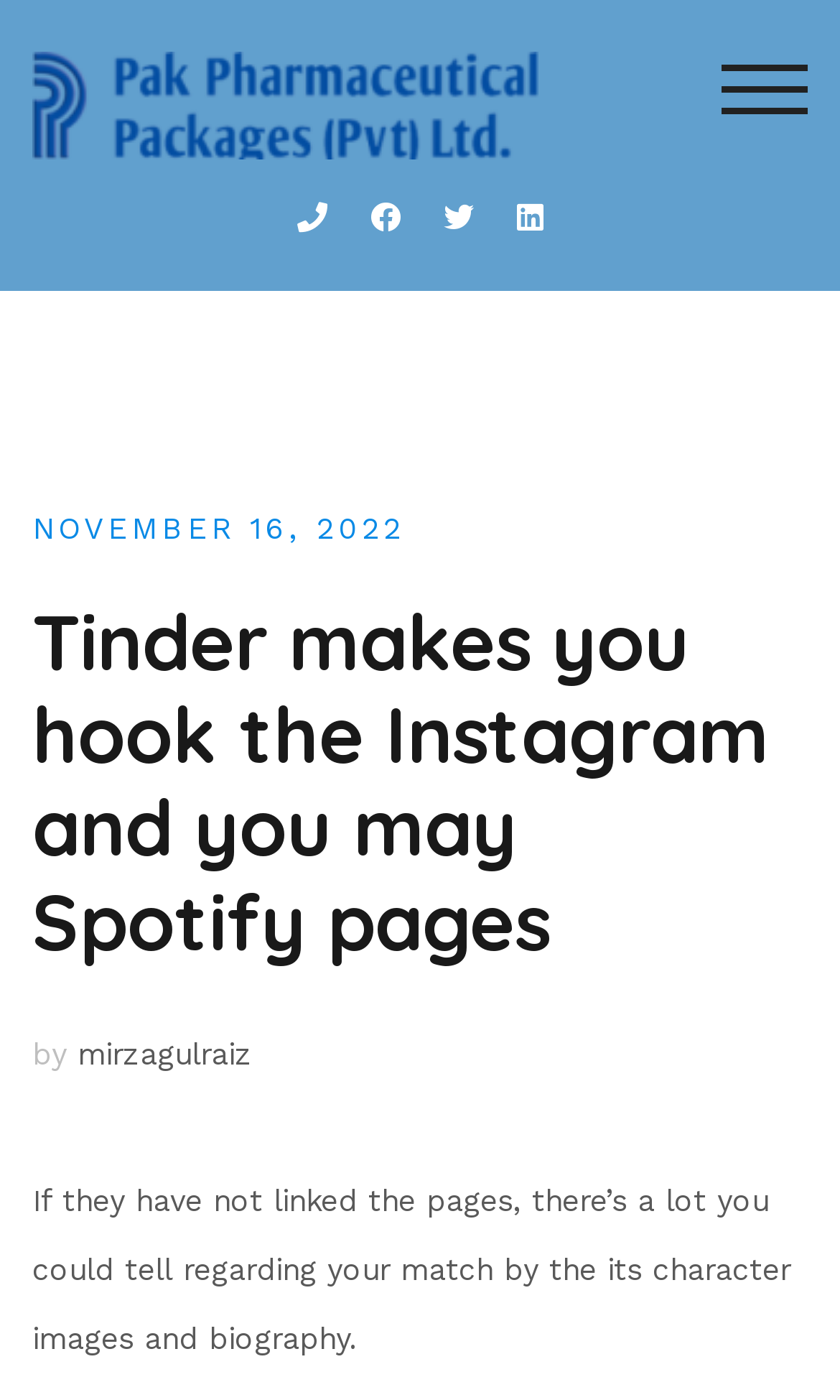Based on the element description "alt="Pak Pharmaceutical Packages (Pvt) Ltd"", predict the bounding box coordinates of the UI element.

[0.038, 0.037, 0.641, 0.114]